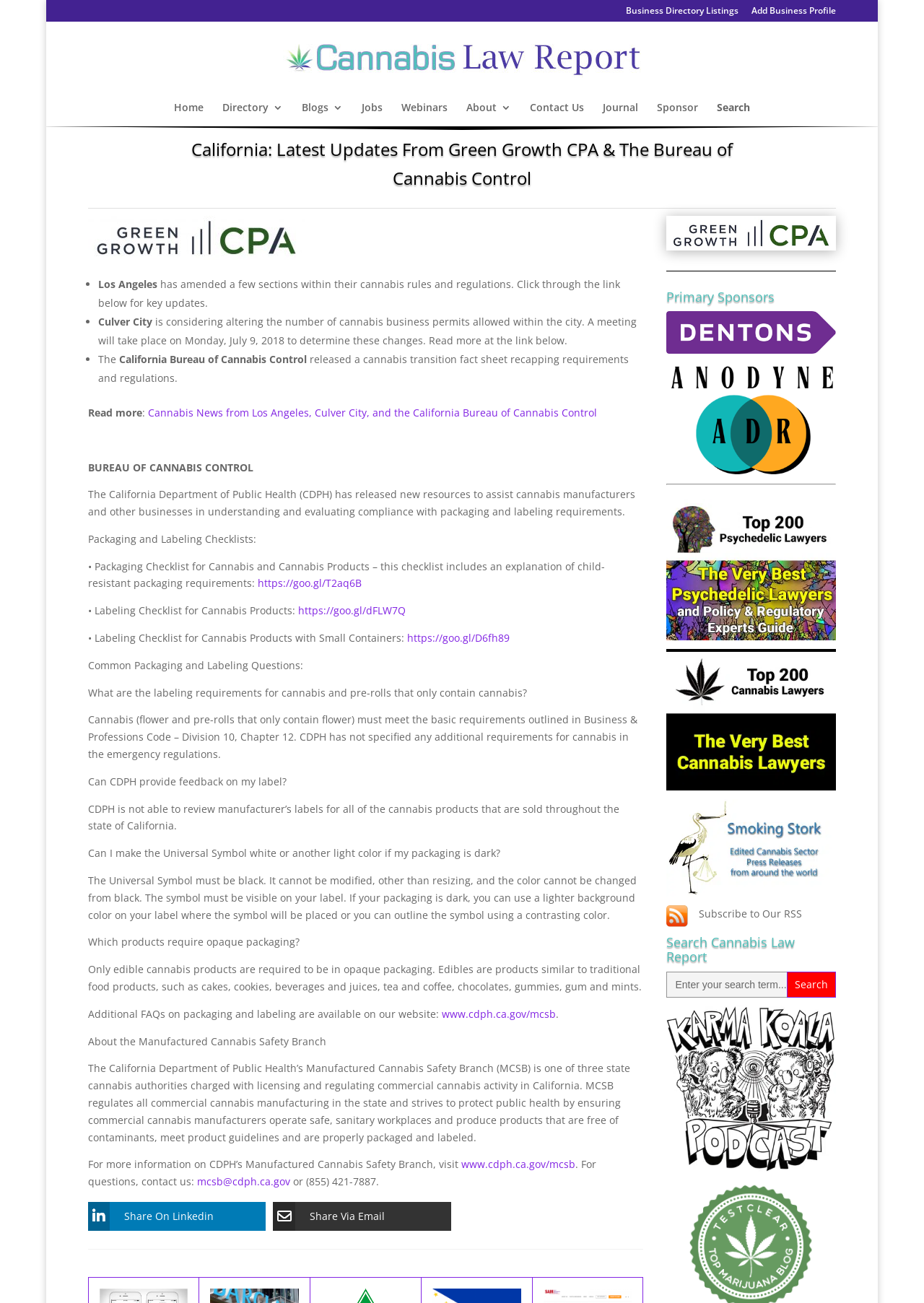Please specify the bounding box coordinates for the clickable region that will help you carry out the instruction: "Search for cannabis news".

[0.721, 0.746, 0.905, 0.765]